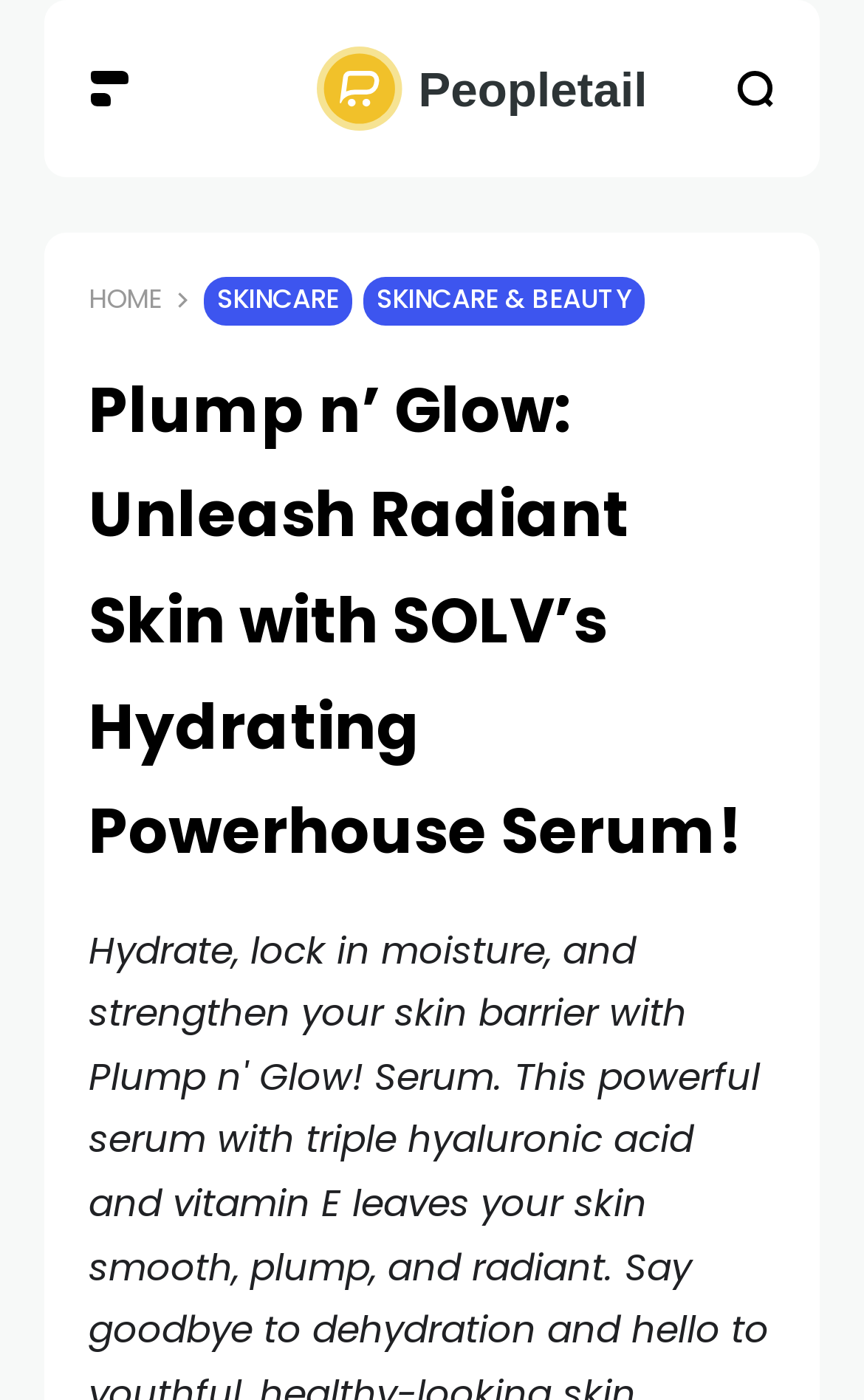Detail the various sections and features present on the webpage.

The webpage is about Plump n' Glow, a serum that helps to hydrate, lock in moisture, and strengthen the skin barrier. At the top left of the page, there is a small image. Next to it, there is a link to "Peopletail" with a corresponding image. On the top right, there is another small image. 

Below these elements, there is a navigation menu with three links: "HOME" on the left, "SKINCARE" in the middle, and "SKINCARE & BEAUTY" on the right. 

The main content of the page is a heading that reads "Plump n’ Glow: Unleash Radiant Skin with SOLV’s Hydrating Powerhouse Serum!", which spans across the entire width of the page.